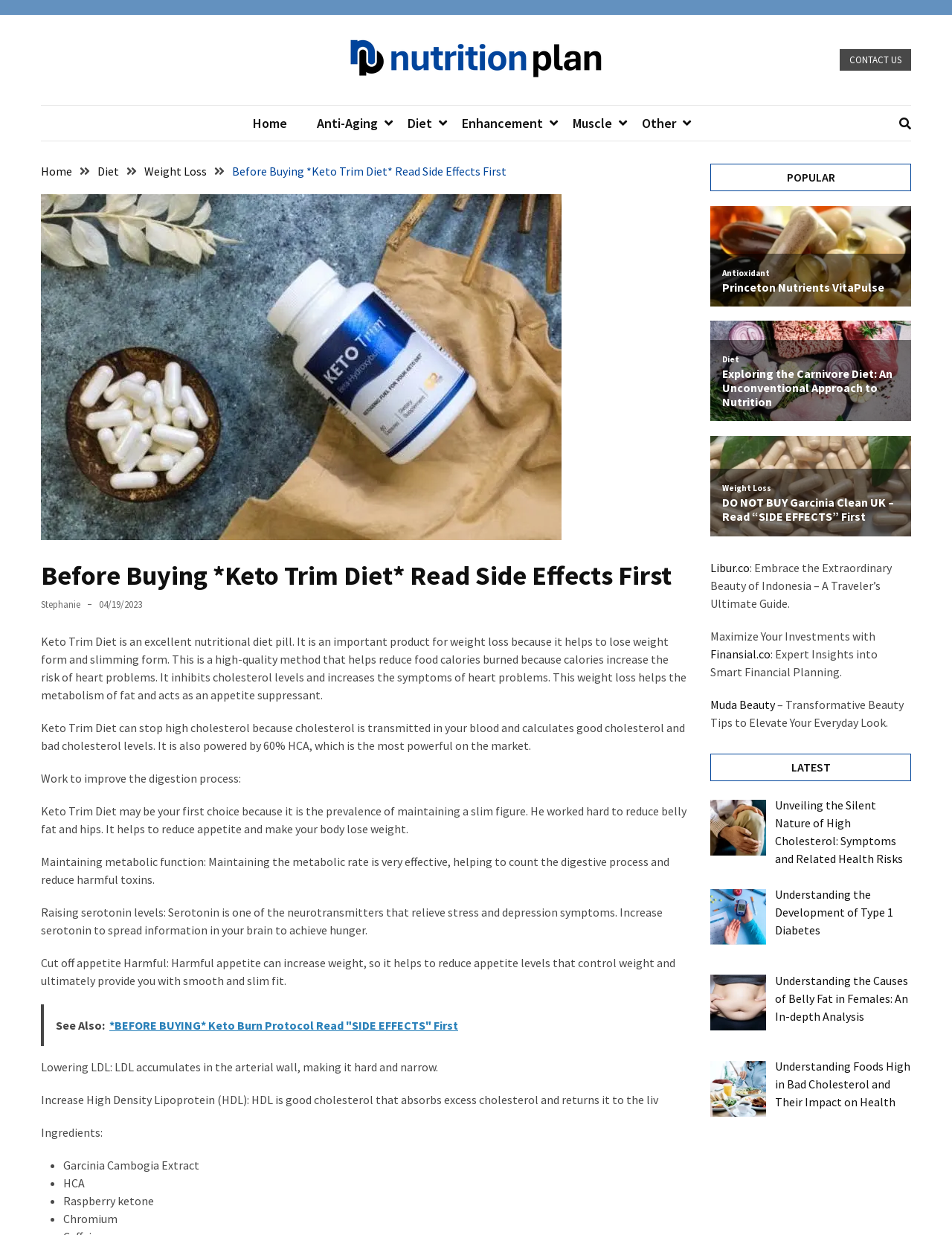Please answer the following question as detailed as possible based on the image: 
What is the category of the 'Princeton Nutrients VitaPulse' link?

The 'Princeton Nutrients VitaPulse' link is categorized under 'Antioxidant', which is mentioned on the webpage. This link is part of the 'POPULAR' section on the webpage.